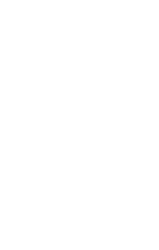Present a detailed portrayal of the image.

The image titled "Ladder To Excellence In Homoeopathic Education" features a visual representation of concepts related to homeopathic education. It serves as an illustrative icon for a specific product that aims to enhance the understanding and practice of homeopathy. This image is prominently displayed in a section dedicated to related products, where potential buyers can access more information about the featured educational resource. The product's title suggests a focus on advancing knowledge and expertise within the field of homeopathy, appealing to individuals interested in alternative medicine practices.